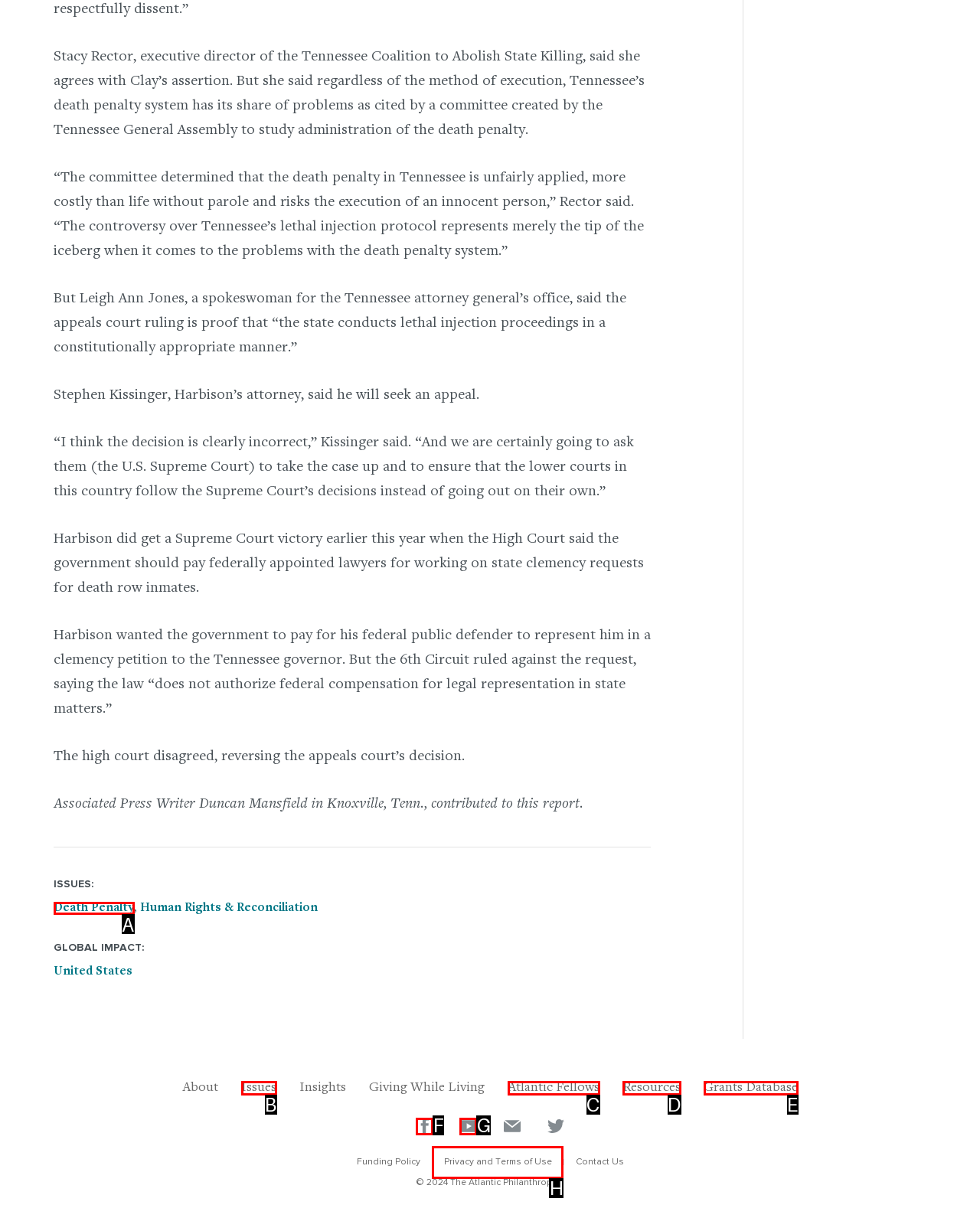Determine the letter of the UI element that you need to click to perform the task: Click on 'Death Penalty'.
Provide your answer with the appropriate option's letter.

A